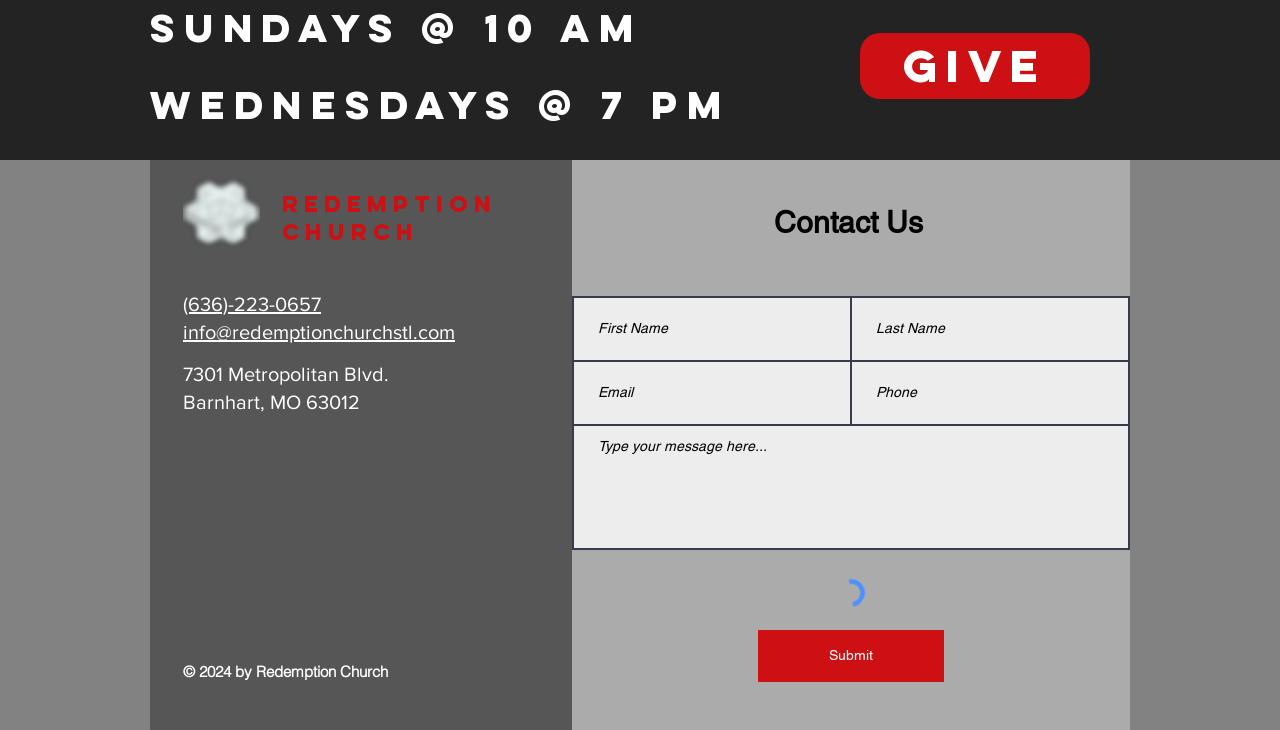Please specify the bounding box coordinates of the clickable section necessary to execute the following command: "Send an email to the church".

[0.143, 0.437, 0.355, 0.471]